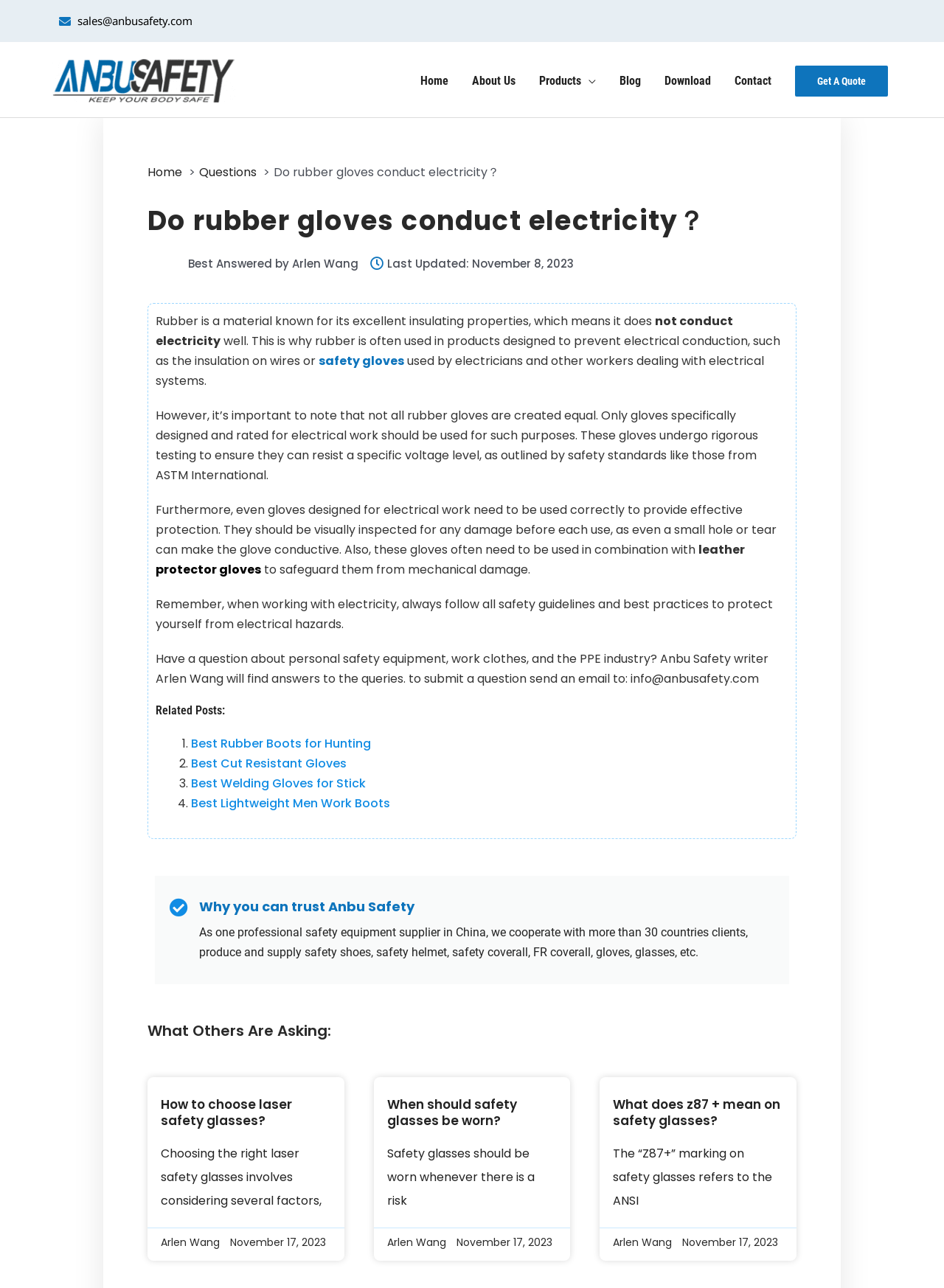Given the element description "Best Rubber Boots for Hunting", identify the bounding box of the corresponding UI element.

[0.202, 0.57, 0.393, 0.584]